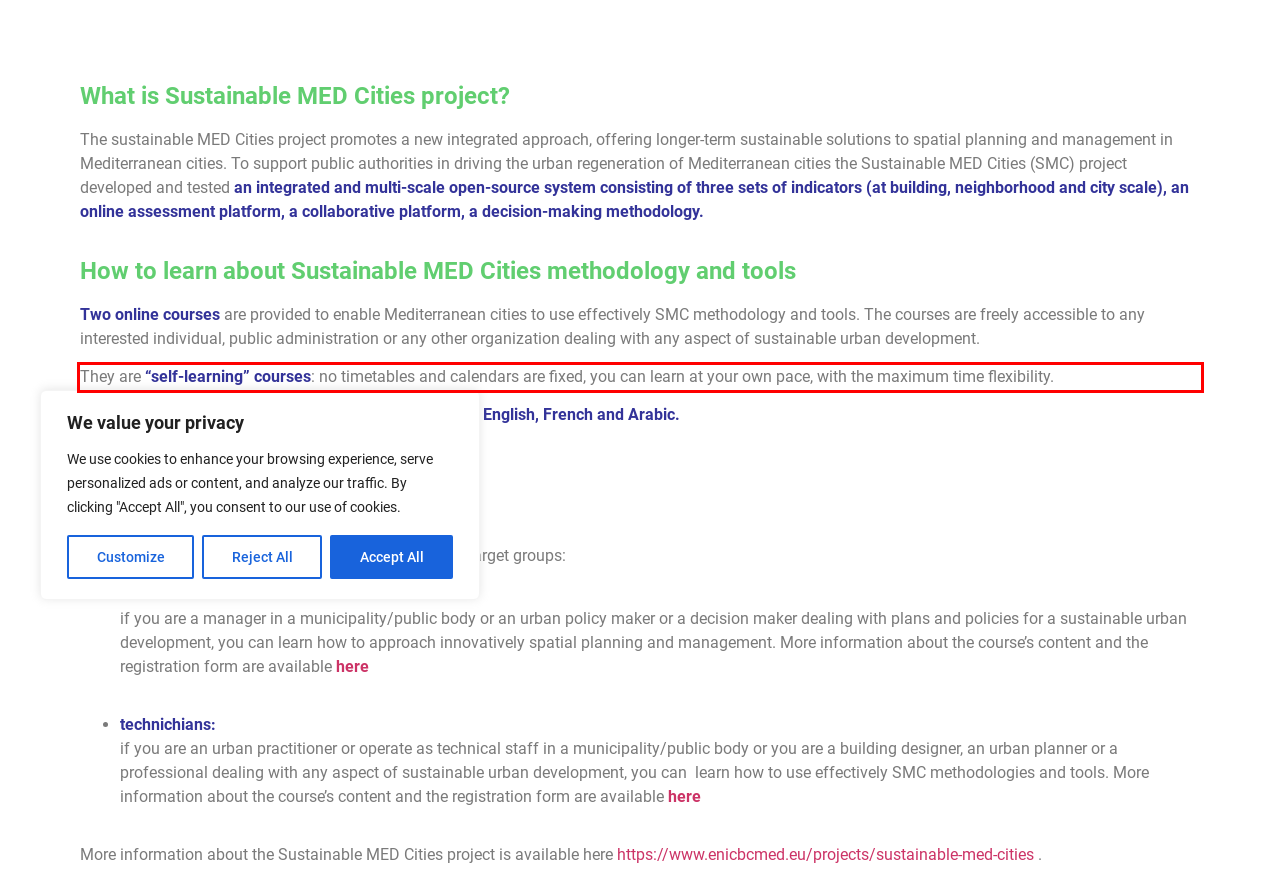With the given screenshot of a webpage, locate the red rectangle bounding box and extract the text content using OCR.

They are “self-learning” courses: no timetables and calendars are fixed, you can learn at your own pace, with the maximum time flexibility.